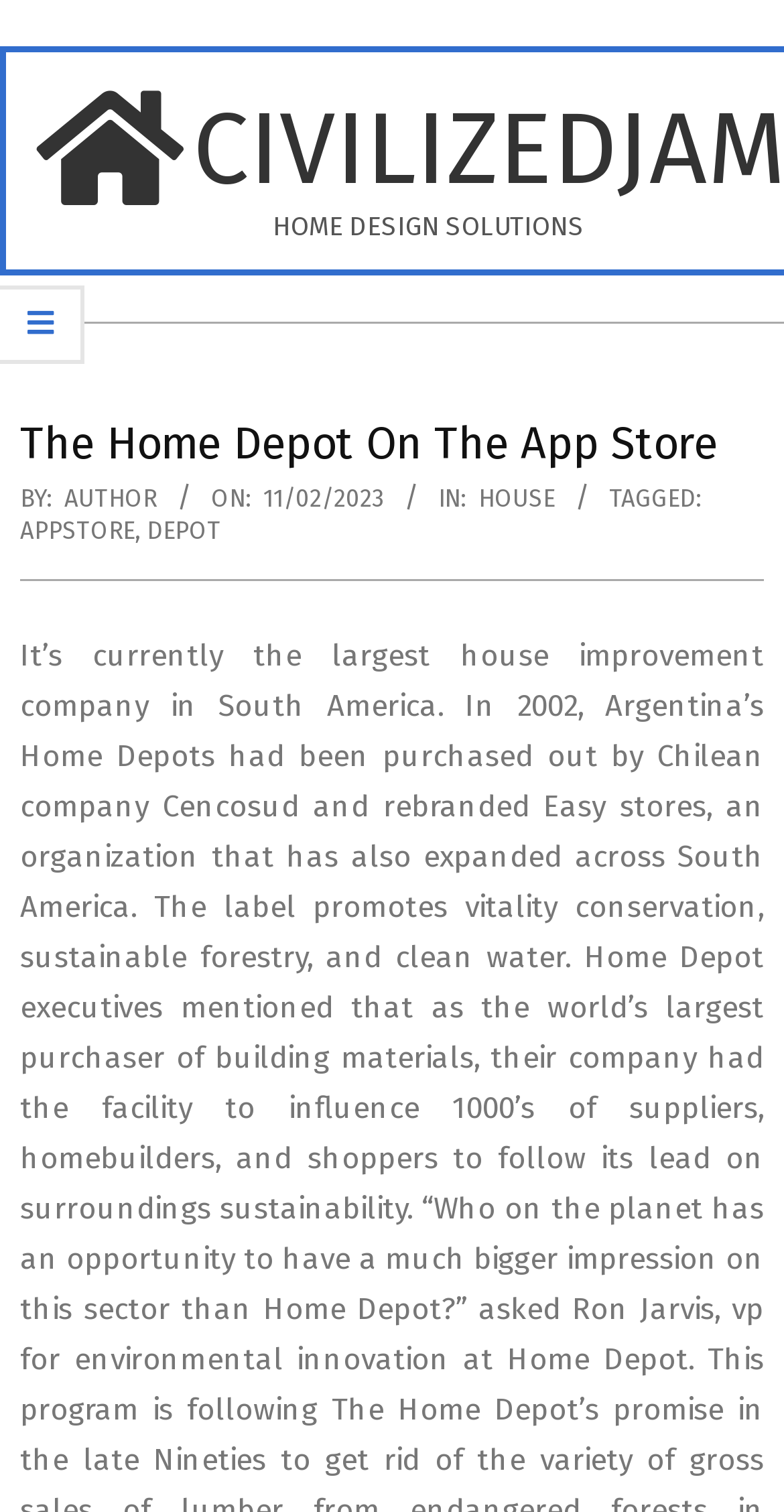Construct a comprehensive description capturing every detail on the webpage.

The webpage appears to be a blog post or article about The Home Depot, with a focus on its presence on the app store. At the top of the page, there is a heading that reads "The Home Depot On The App Store". Below this heading, there is a section that displays metadata about the post, including the author, date, and categories. The author is listed as "AUTHOR", and the date is Saturday, February 11, 2023, 3:46 am. The post is categorized under "HOUSE".

To the left of the heading, there is a small icon represented by a Unicode character. Above this icon, there is a static text element that reads "HOME DESIGN SOLUTIONS". This text is centered near the top of the page.

There are several links on the page, including "APPSTORE", "DEPOT", and "AUTHOR", which are likely related to the content of the post. The links are positioned below the metadata section, with "TAGGED:" text preceding them.

Overall, the page appears to be a simple blog post or article with a focus on The Home Depot's app store presence, with metadata and links to related content.